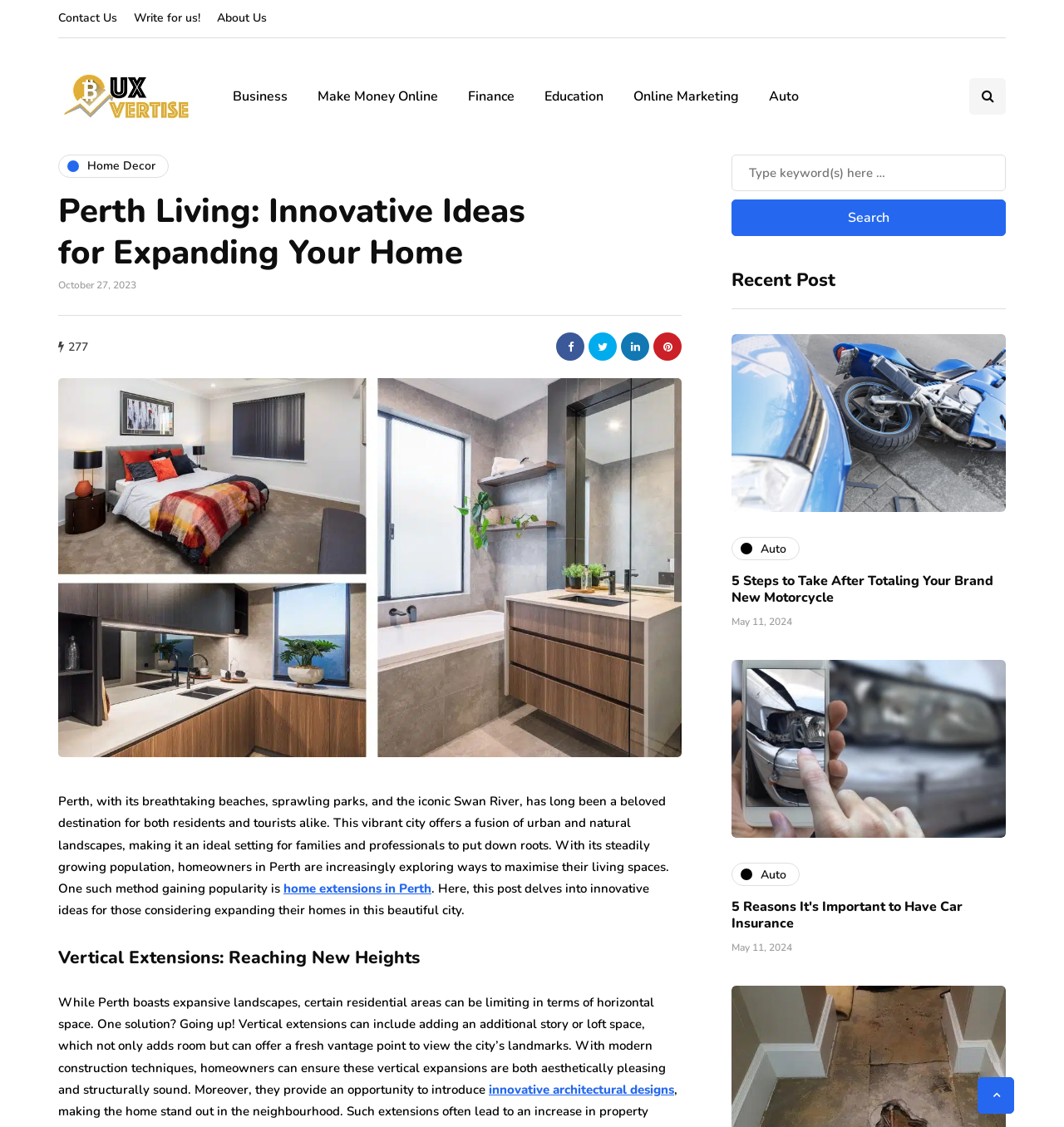Determine the bounding box coordinates of the region I should click to achieve the following instruction: "Go to the top of the page". Ensure the bounding box coordinates are four float numbers between 0 and 1, i.e., [left, top, right, bottom].

[0.919, 0.956, 0.953, 0.988]